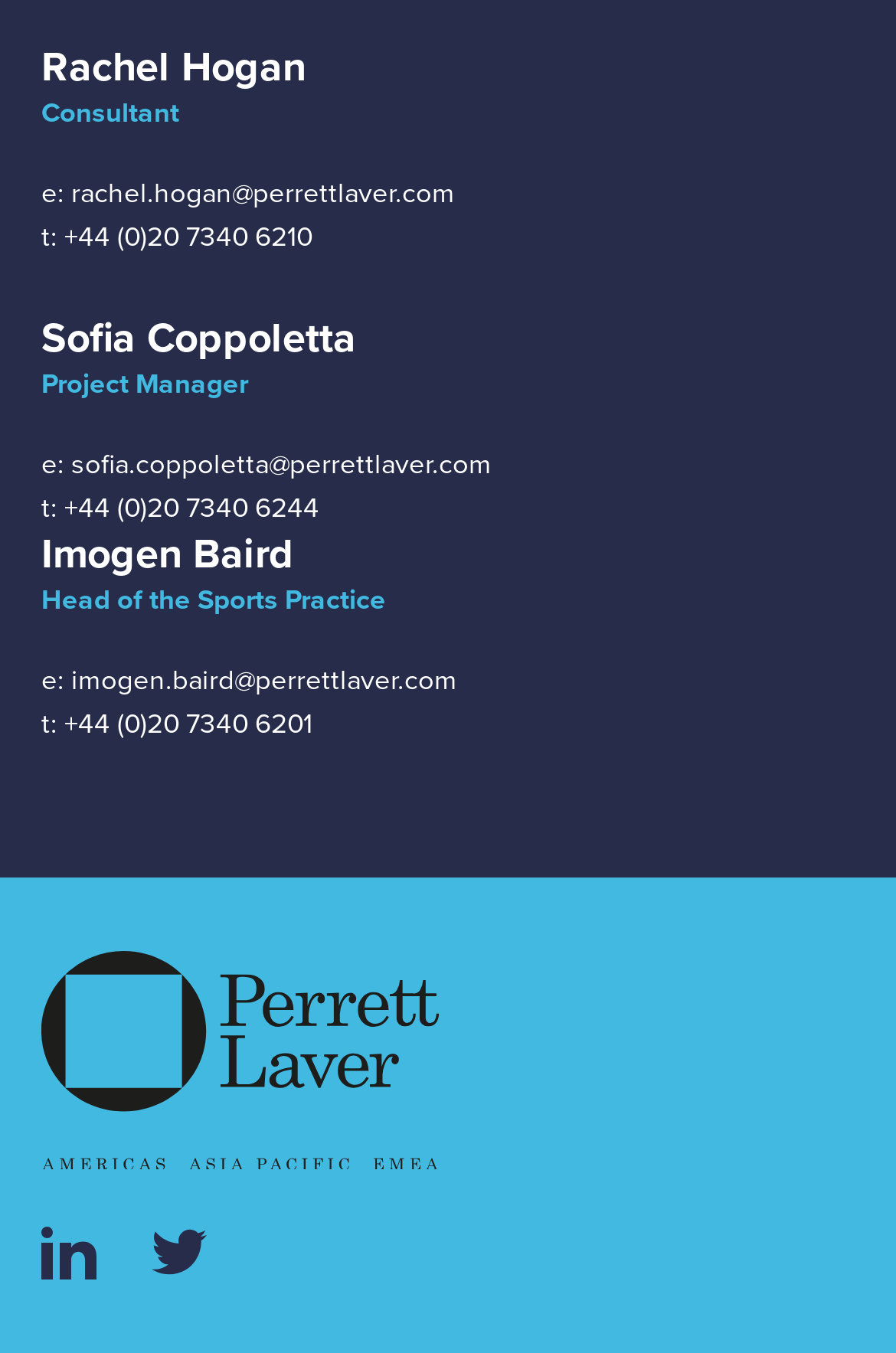Please determine the bounding box coordinates of the clickable area required to carry out the following instruction: "View our LinkedIn page". The coordinates must be four float numbers between 0 and 1, represented as [left, top, right, bottom].

[0.046, 0.908, 0.108, 0.939]